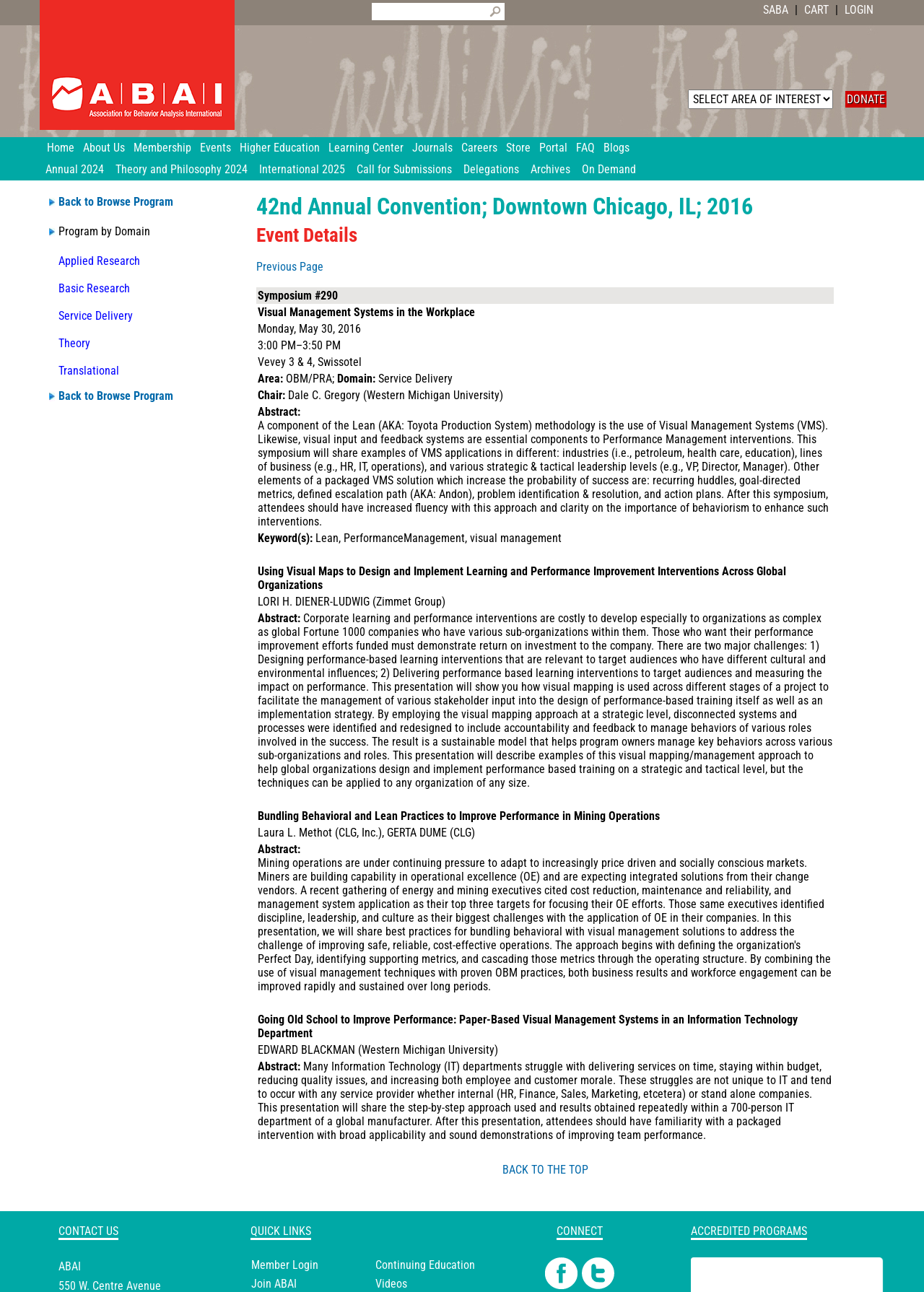Determine the bounding box coordinates of the target area to click to execute the following instruction: "Choose The Forge."

None